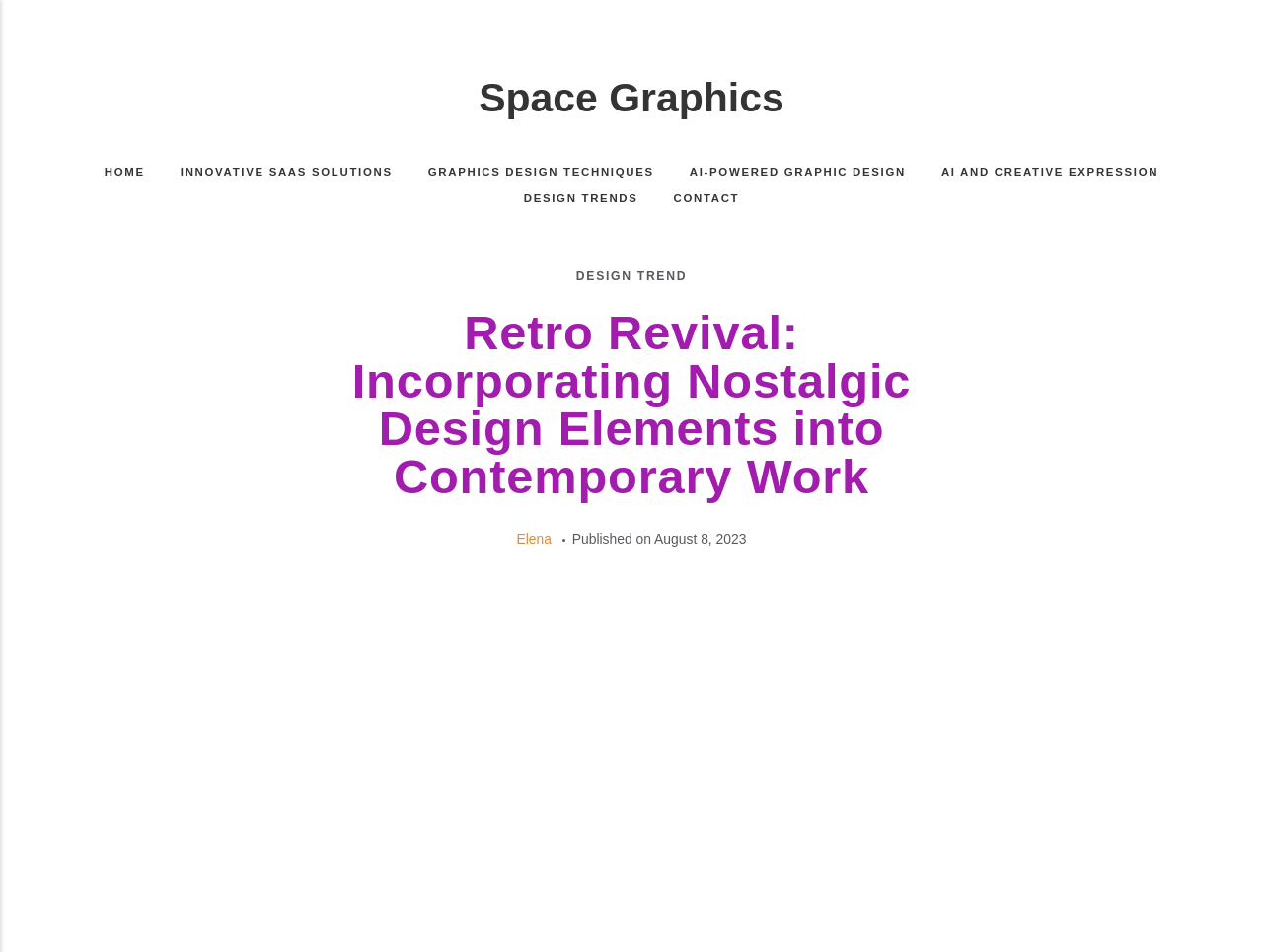Locate the bounding box of the UI element with the following description: "Design Trend".

[0.456, 0.283, 0.544, 0.297]